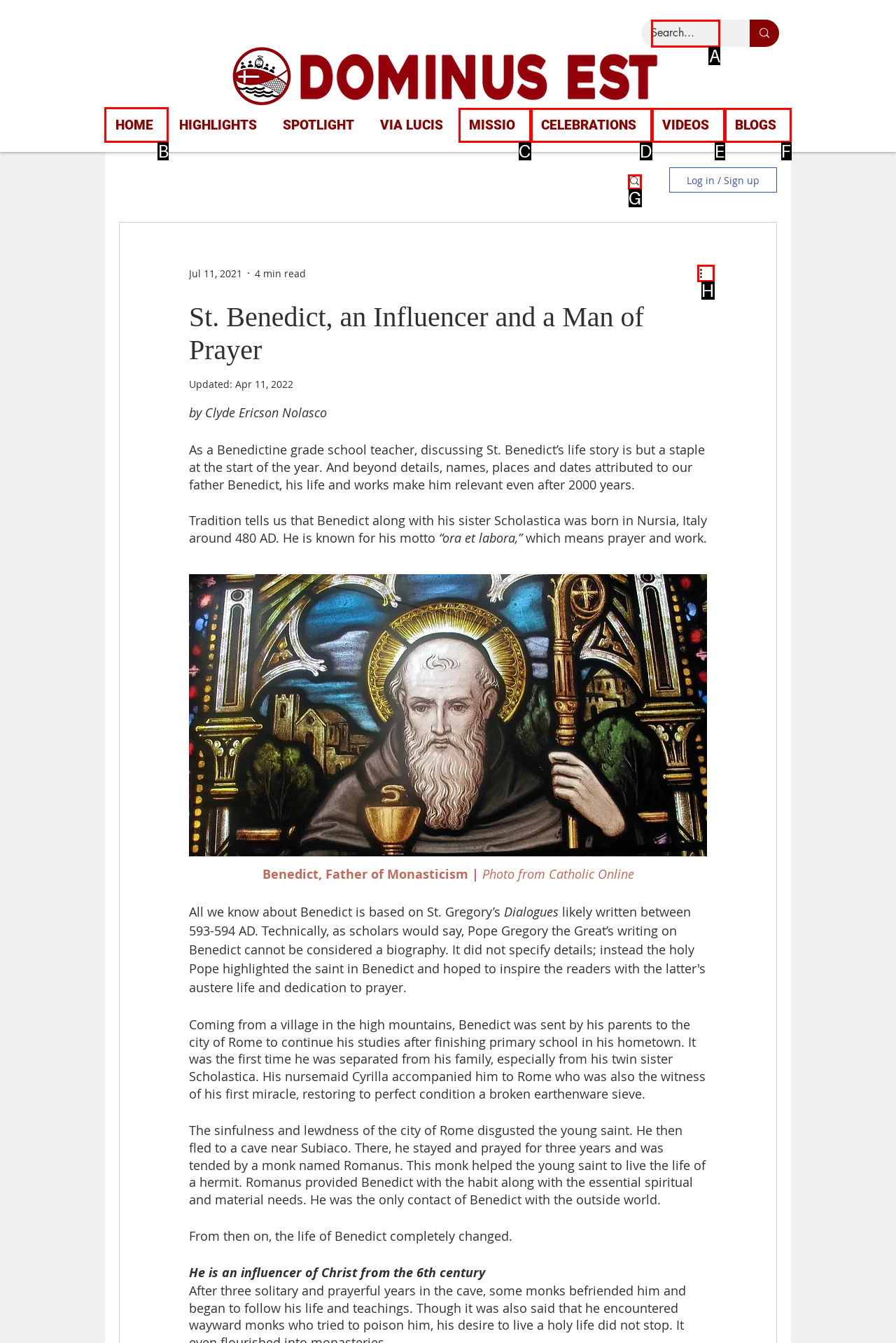Select the appropriate HTML element to click for the following task: Visit ClickFunnels 2.0 For Contractors
Answer with the letter of the selected option from the given choices directly.

None